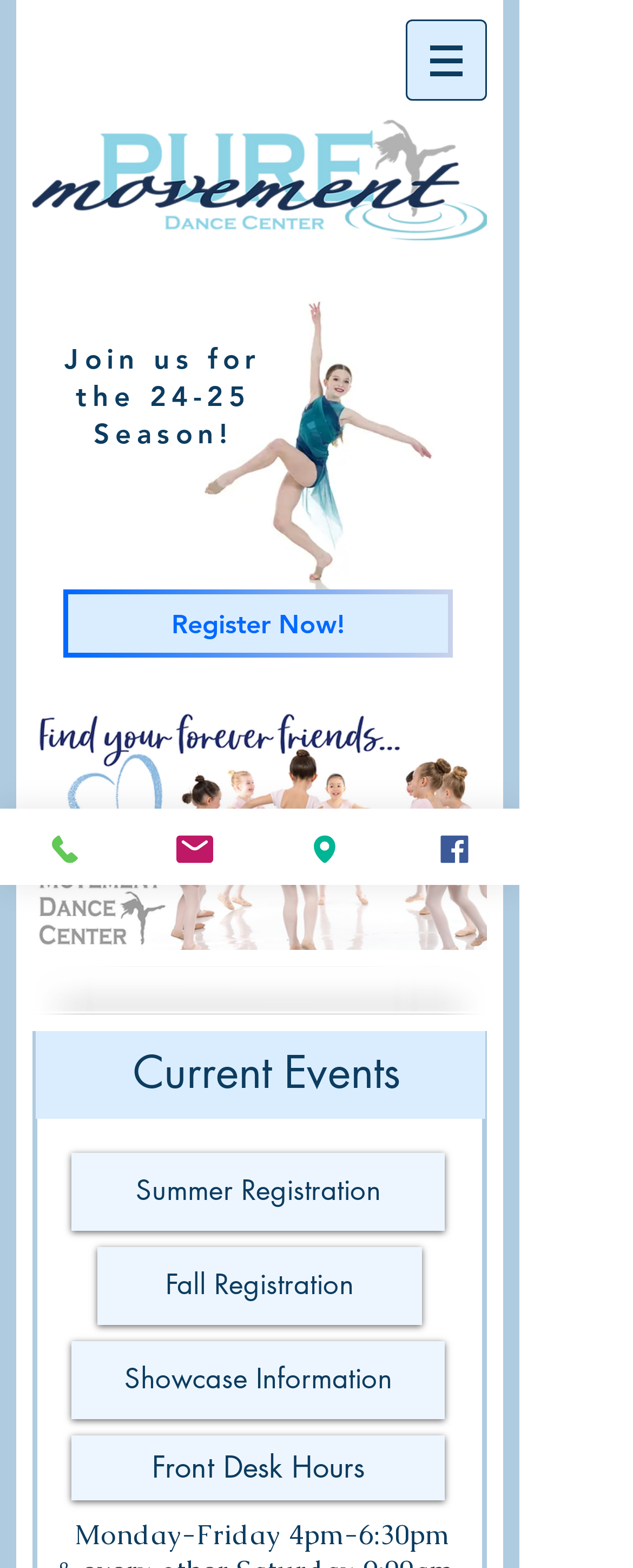Pinpoint the bounding box coordinates of the area that must be clicked to complete this instruction: "View summer registration".

[0.113, 0.735, 0.703, 0.785]